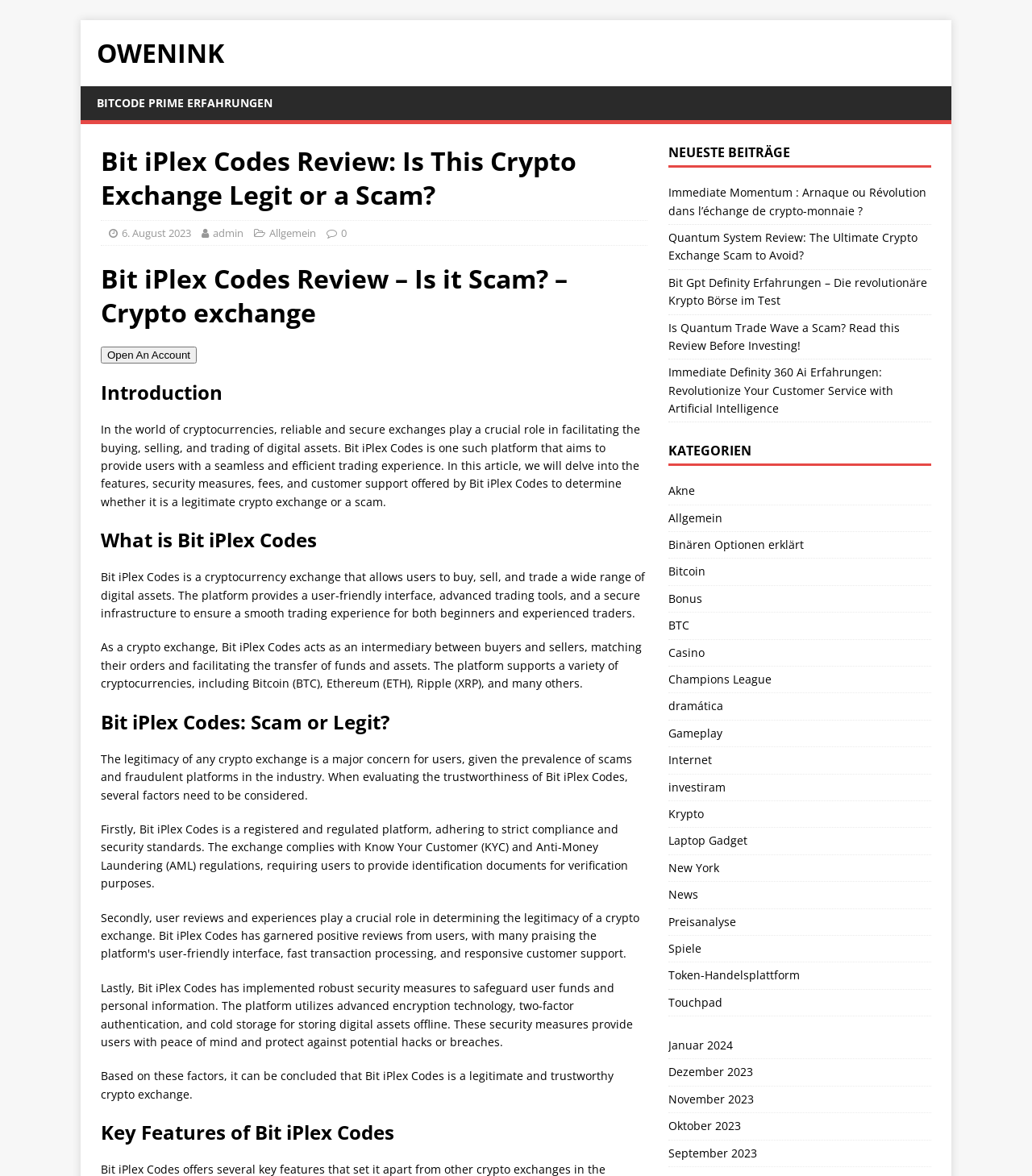What is the purpose of Bit iPlex Codes?
Kindly offer a detailed explanation using the data available in the image.

According to the text, 'Bit iPlex Codes aims to provide users with a seamless and efficient trading experience.' This suggests that the purpose of Bit iPlex Codes is to facilitate smooth and efficient trading of digital assets.